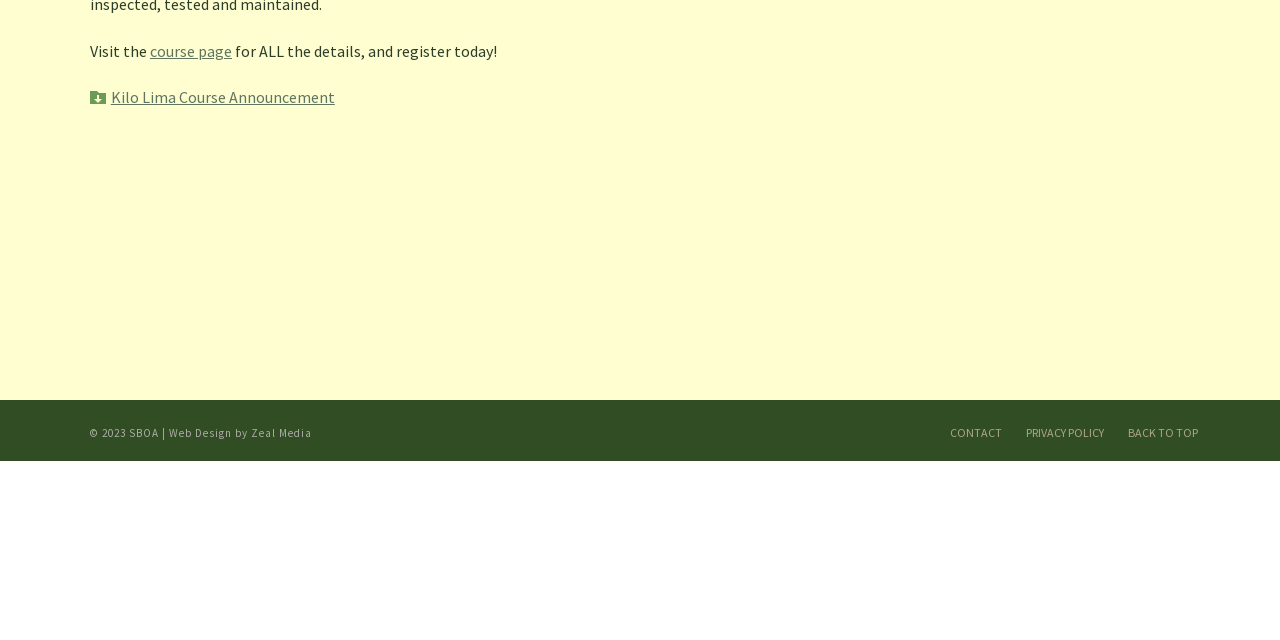Using the element description Kilo Lima Course Announcement, predict the bounding box coordinates for the UI element. Provide the coordinates in (top-left x, top-left y, bottom-right x, bottom-right y) format with values ranging from 0 to 1.

[0.07, 0.132, 0.262, 0.173]